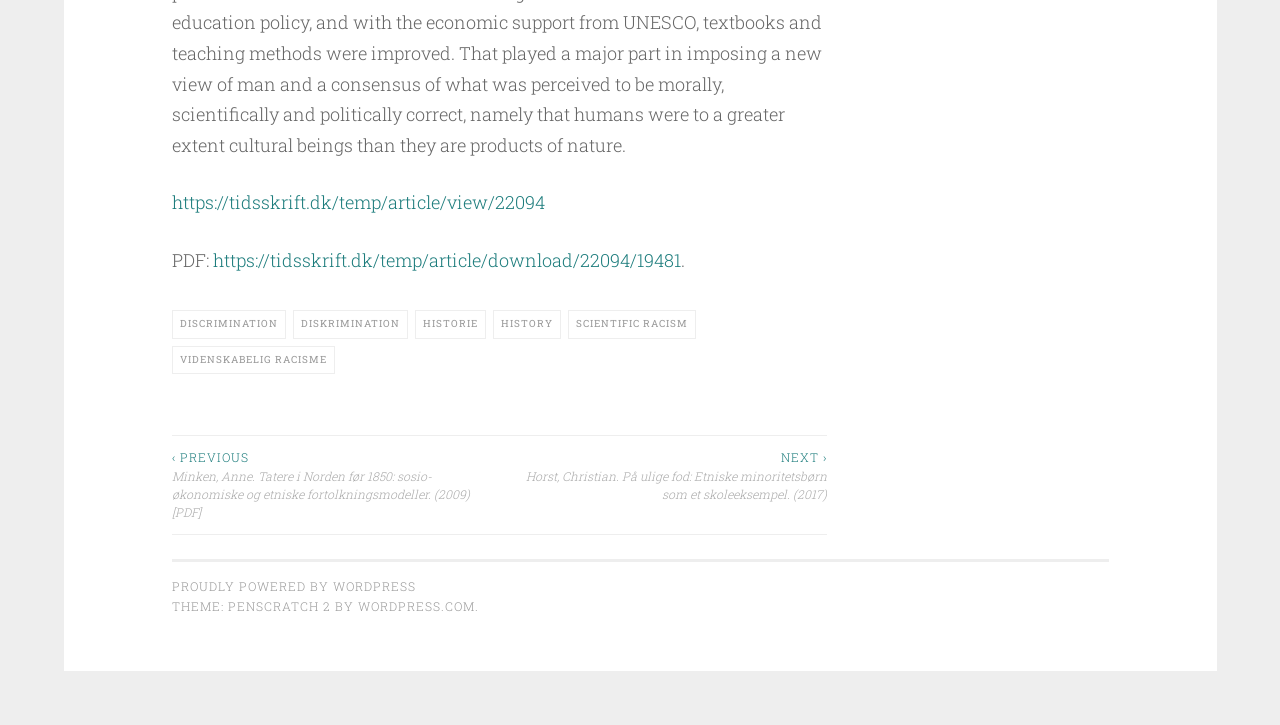Please reply with a single word or brief phrase to the question: 
What is the title of the article?

Not provided